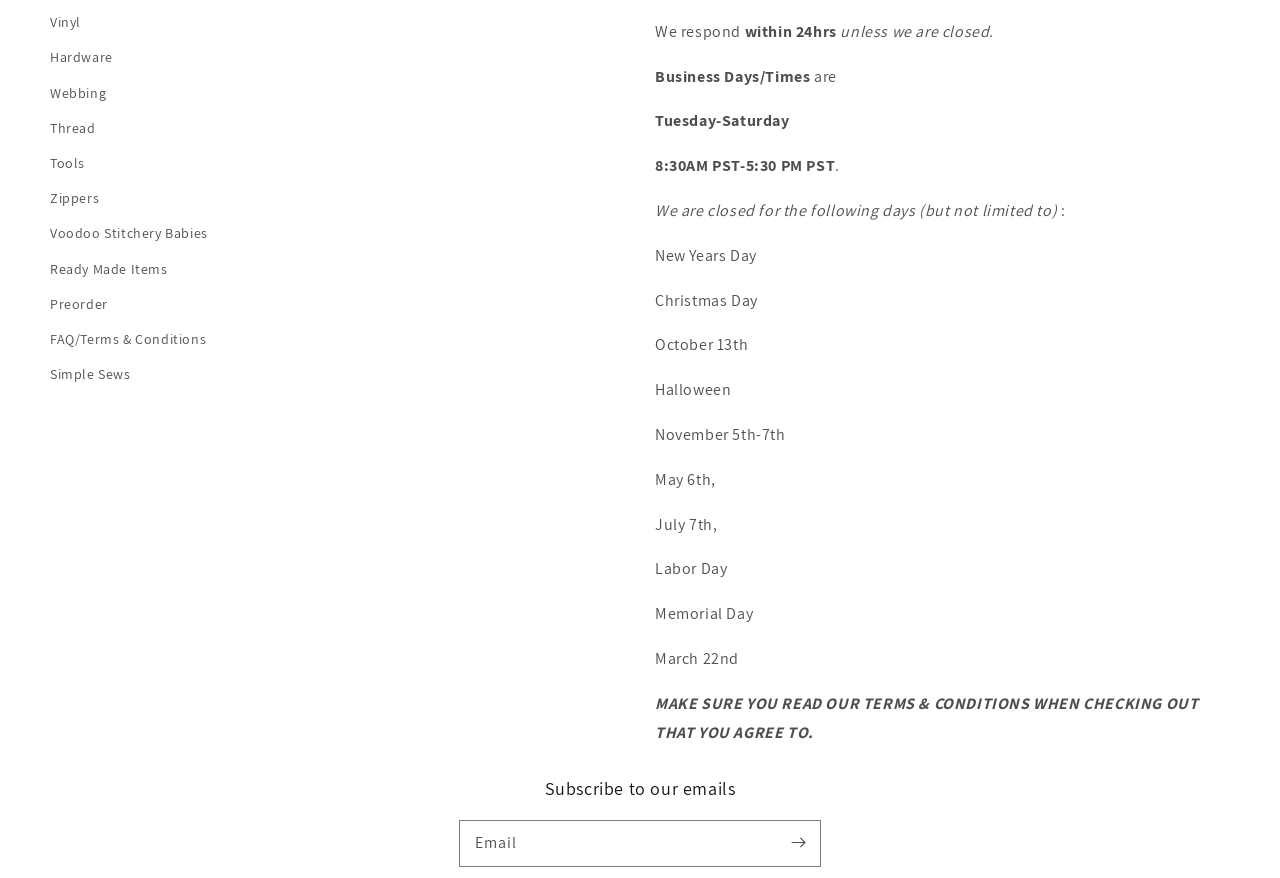Locate the bounding box coordinates of the area that needs to be clicked to fulfill the following instruction: "View Ready Made Items". The coordinates should be in the format of four float numbers between 0 and 1, namely [left, top, right, bottom].

[0.039, 0.286, 0.131, 0.327]